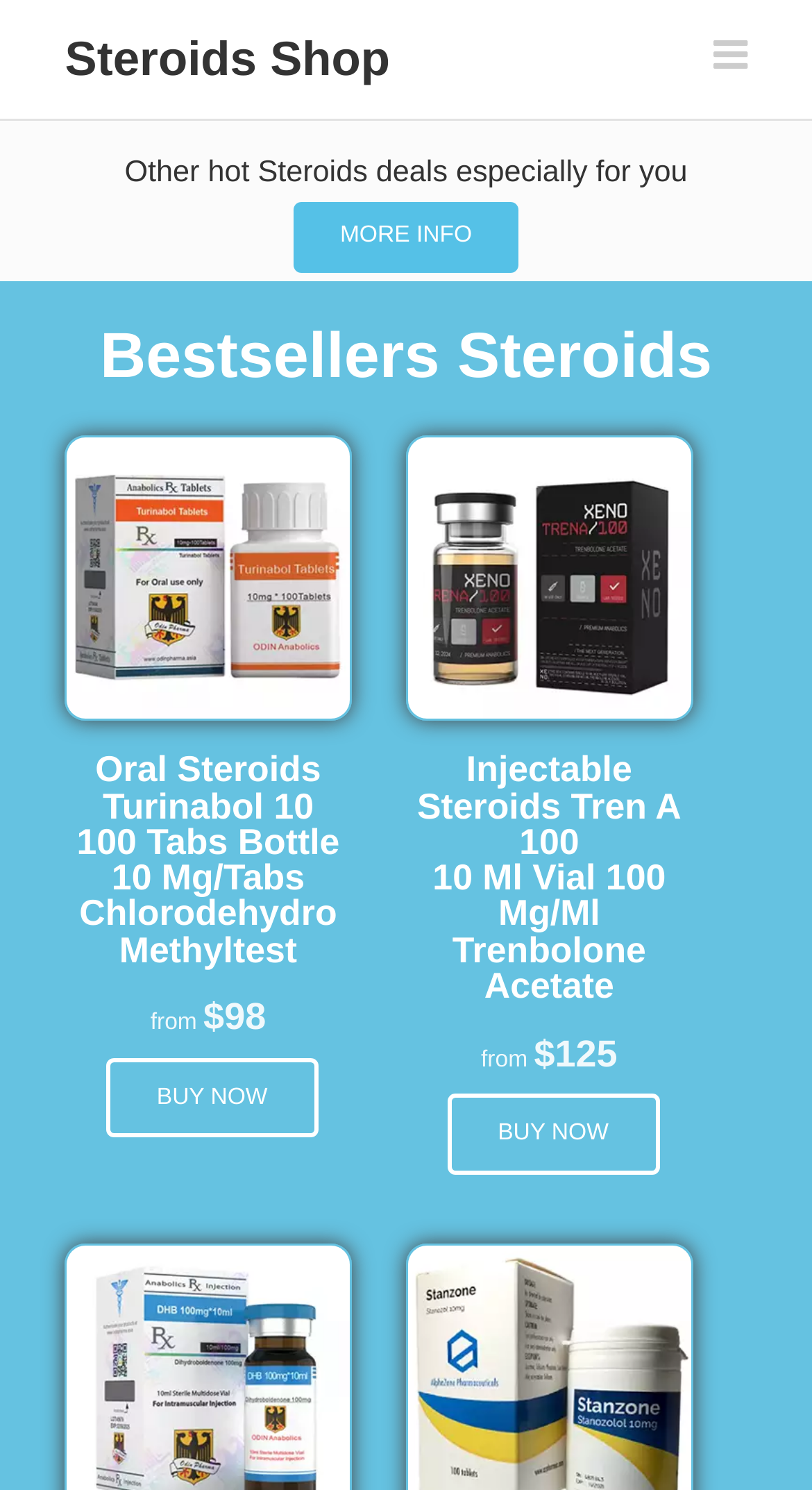Consider the image and give a detailed and elaborate answer to the question: 
What is the action of the 'BUY NOW' button?

The answer can be inferred by looking at the link element with the text 'BUY NOW' below the product information, which suggests that clicking the button will allow the user to purchase the product.